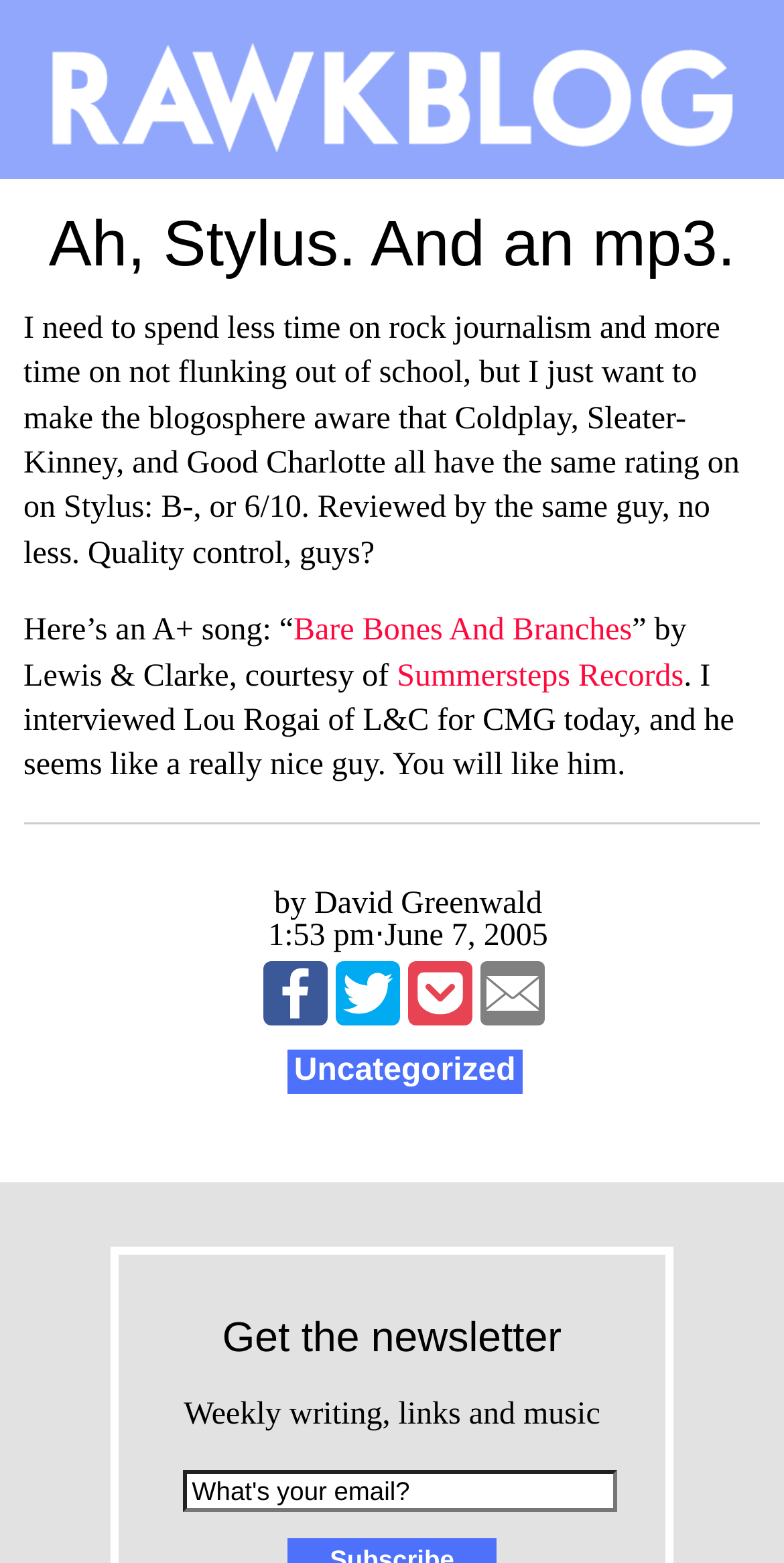What is the rating of Coldplay, Sleater-Kinney, and Good Charlotte on Stylus?
Please ensure your answer is as detailed and informative as possible.

The rating can be found in the first paragraph of the article, where it says 'Coldplay, Sleater-Kinney, and Good Charlotte all have the same rating on on Stylus: B-, or 6/10.'